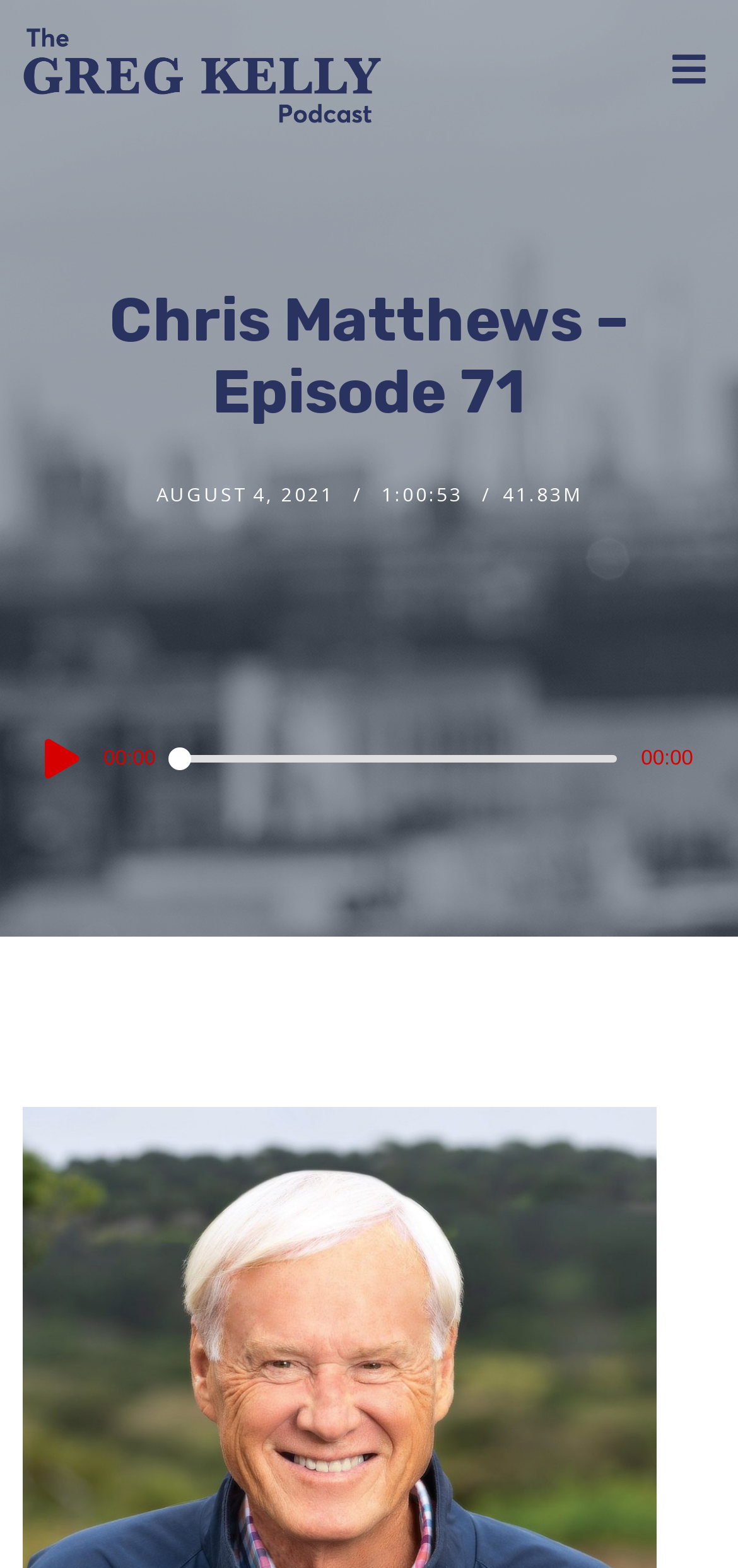Identify the bounding box for the UI element described as: "title="The Greg Kelly Podcast"". The coordinates should be four float numbers between 0 and 1, i.e., [left, top, right, bottom].

[0.03, 0.0, 0.517, 0.096]